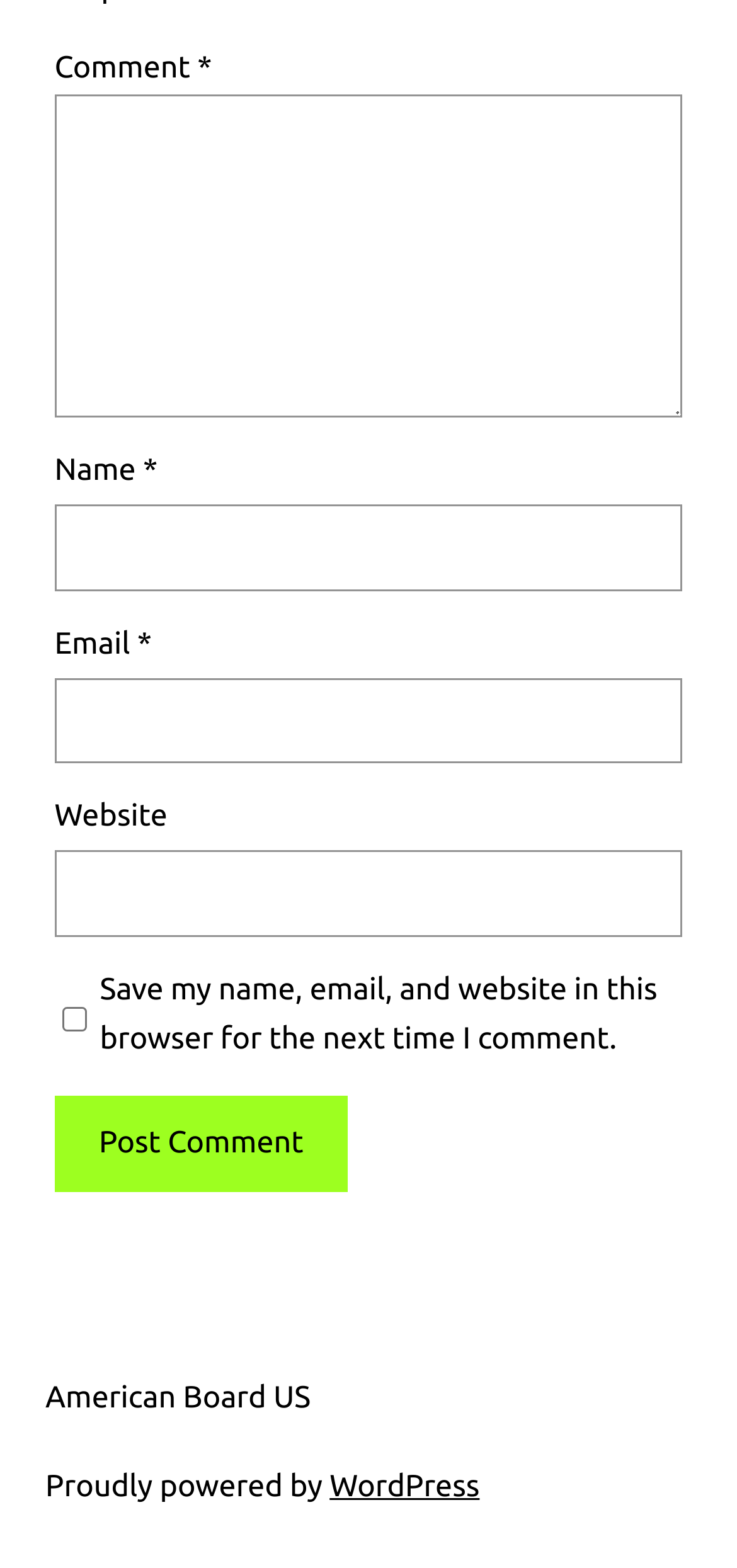Identify the bounding box coordinates for the UI element described by the following text: "parent_node: Email * aria-describedby="email-notes" name="email"". Provide the coordinates as four float numbers between 0 and 1, in the format [left, top, right, bottom].

[0.074, 0.432, 0.926, 0.487]